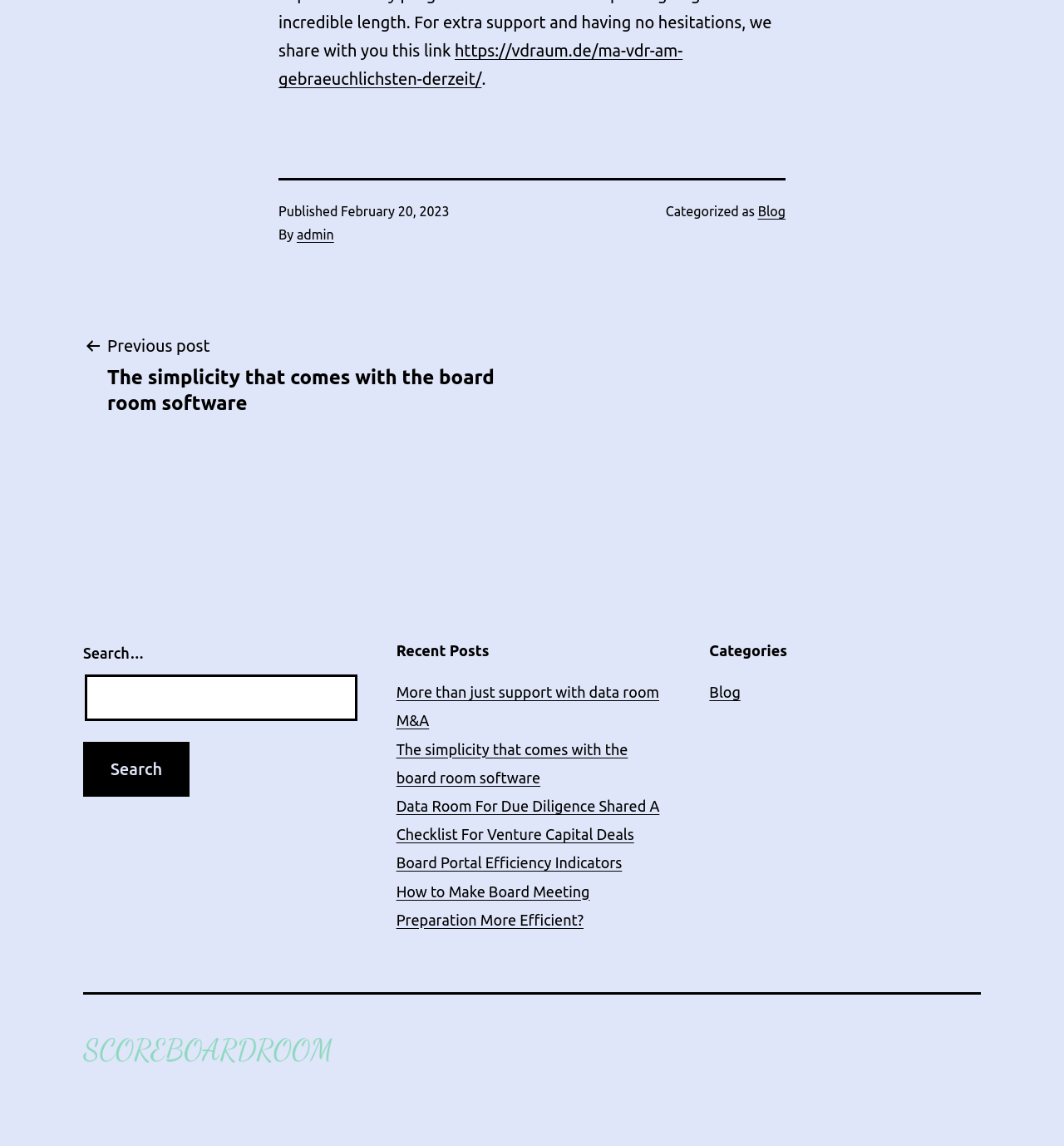Specify the bounding box coordinates for the region that must be clicked to perform the given instruction: "Search for something".

[0.078, 0.588, 0.336, 0.629]